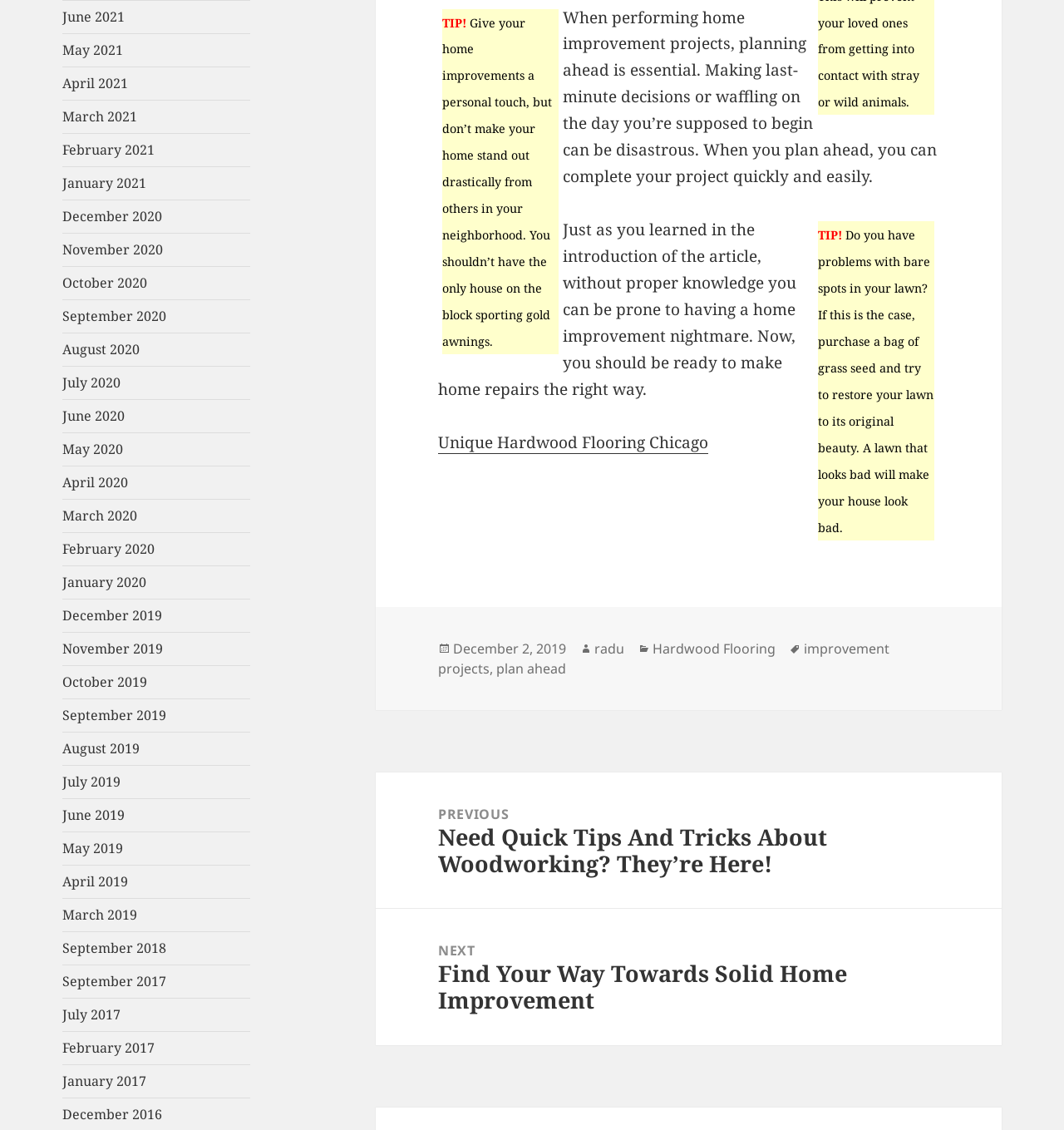Identify the bounding box coordinates of the specific part of the webpage to click to complete this instruction: "Share to Facebook".

None